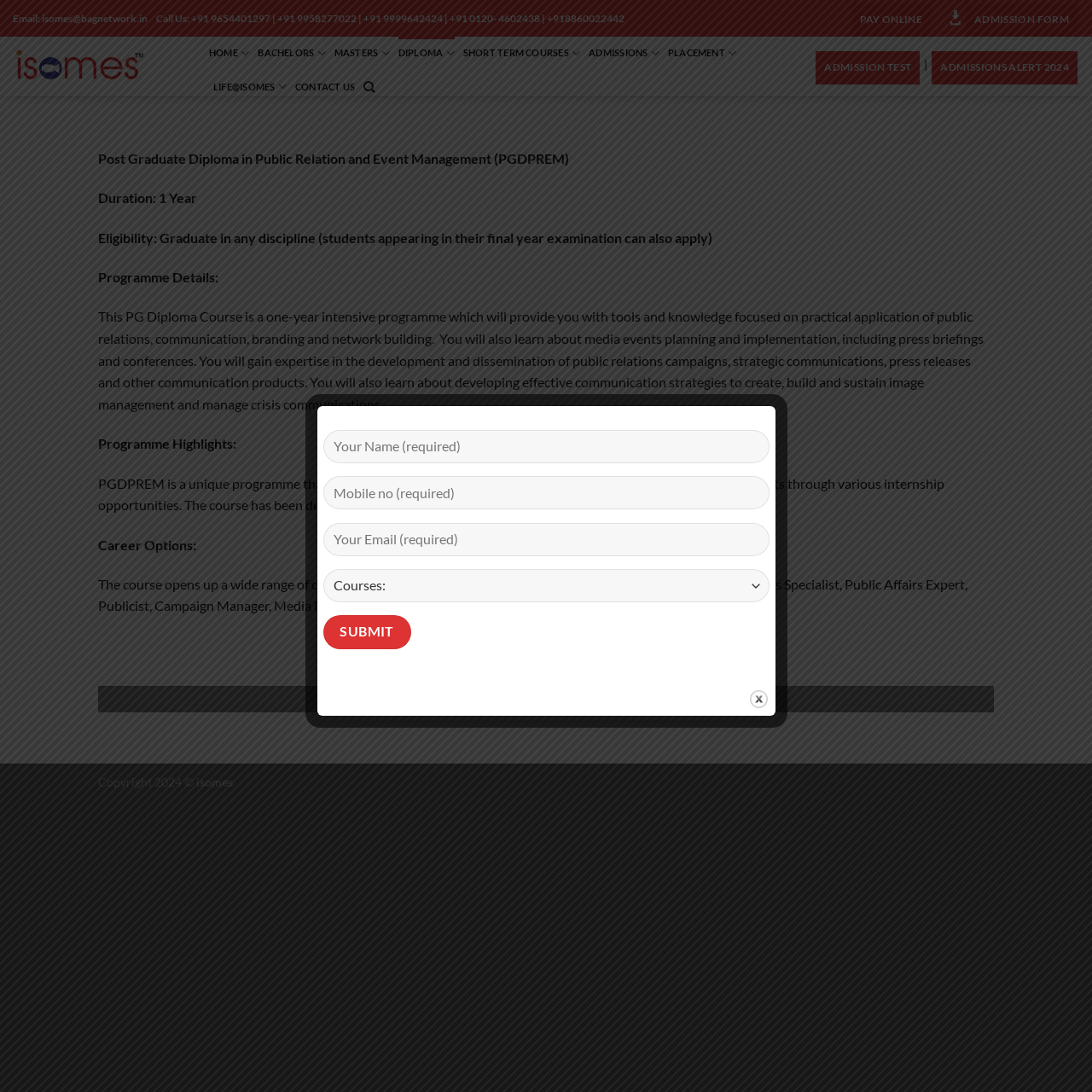What is the purpose of the PGDPREM course?
Examine the image closely and answer the question with as much detail as possible.

I found the purpose of the course by looking at the main content section of the webpage, where it describes the course as 'a one-year intensive programme which will provide you with tools and knowledge focused on practical application of public relations, communication, branding and network building'.